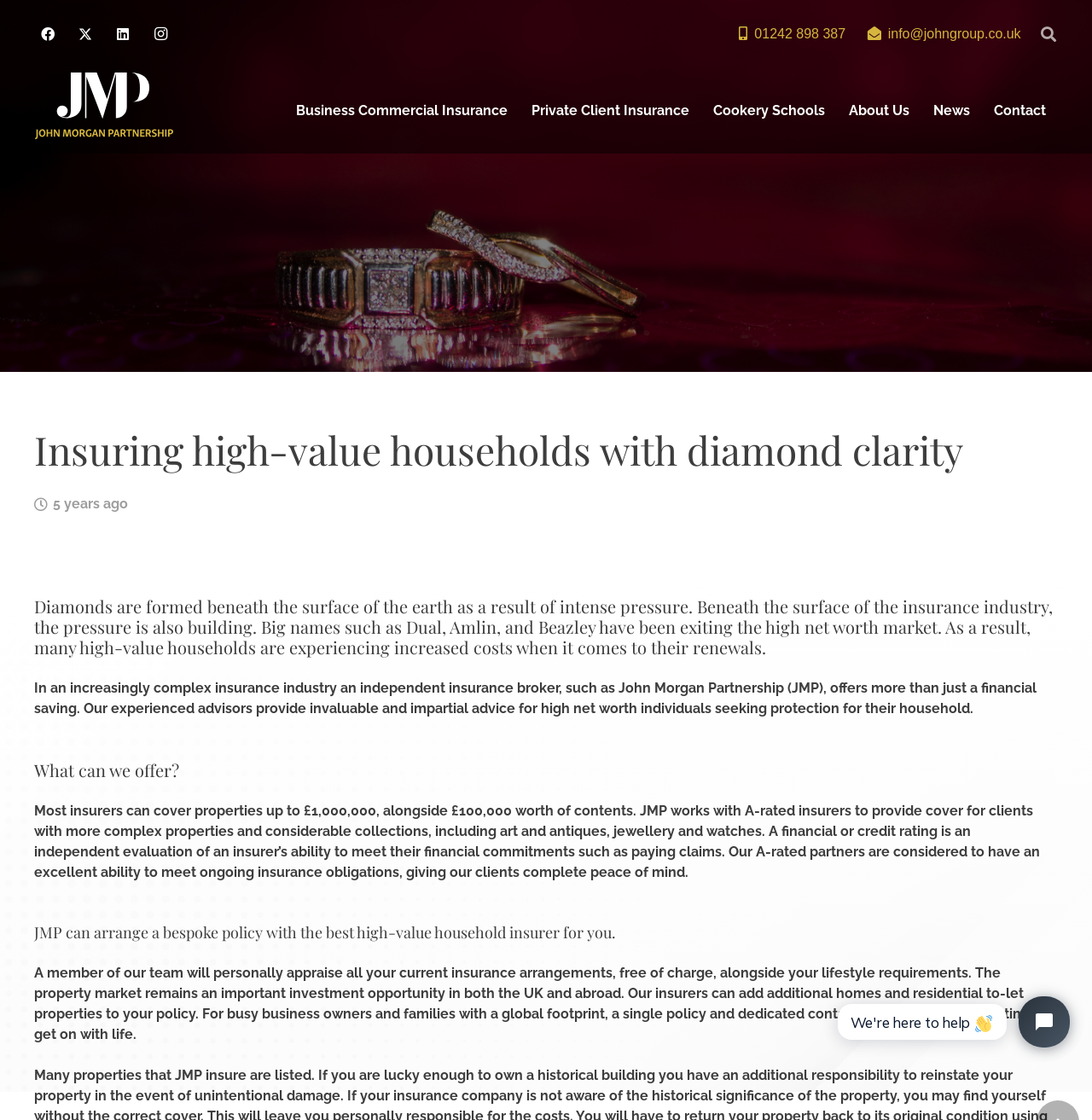Please find the bounding box coordinates of the element that must be clicked to perform the given instruction: "Read about Cookery Schools". The coordinates should be four float numbers from 0 to 1, i.e., [left, top, right, bottom].

[0.642, 0.08, 0.766, 0.118]